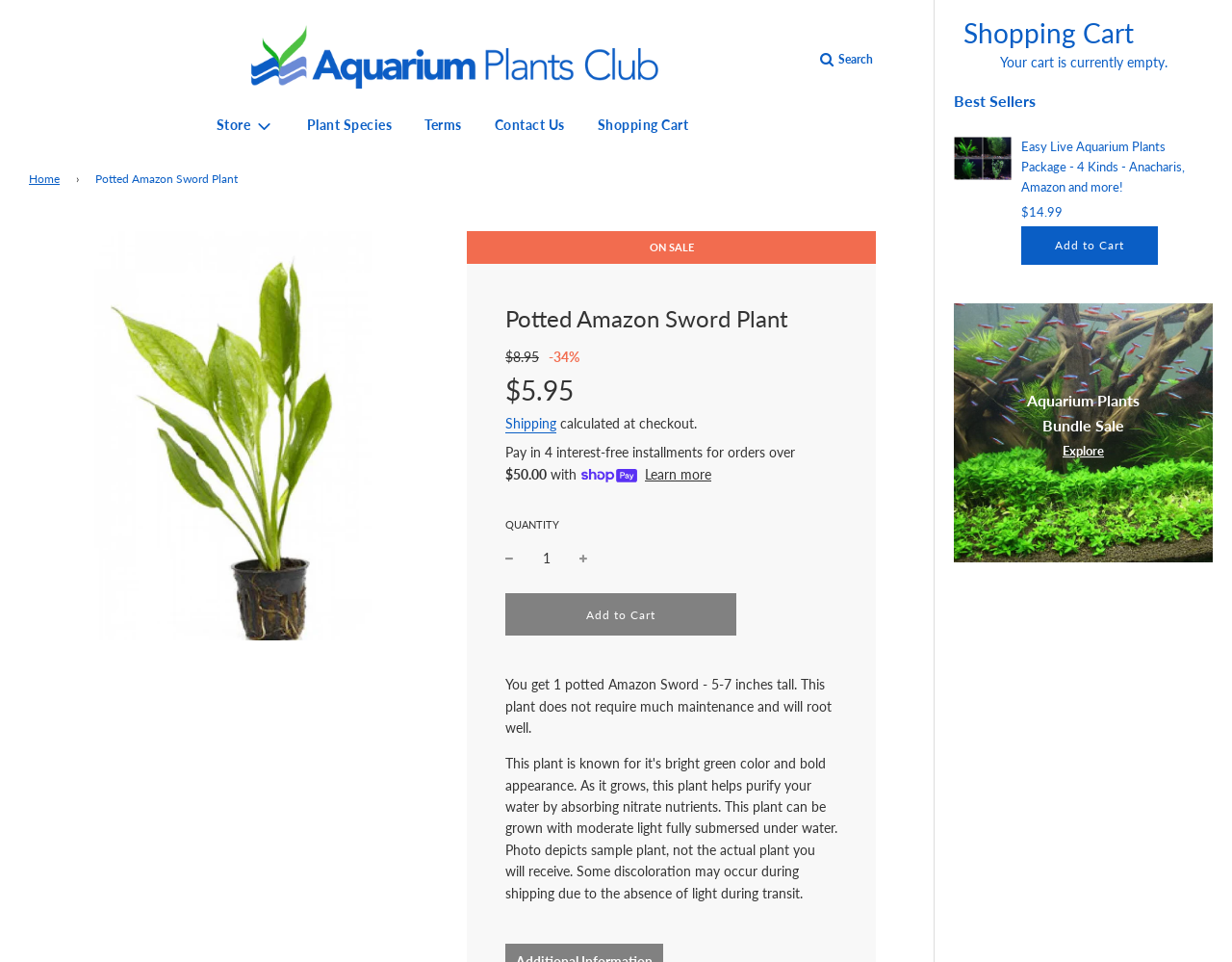Please determine the bounding box coordinates of the element's region to click for the following instruction: "Explore the Aquarium Plants Bundle Sale".

[0.862, 0.461, 0.896, 0.477]